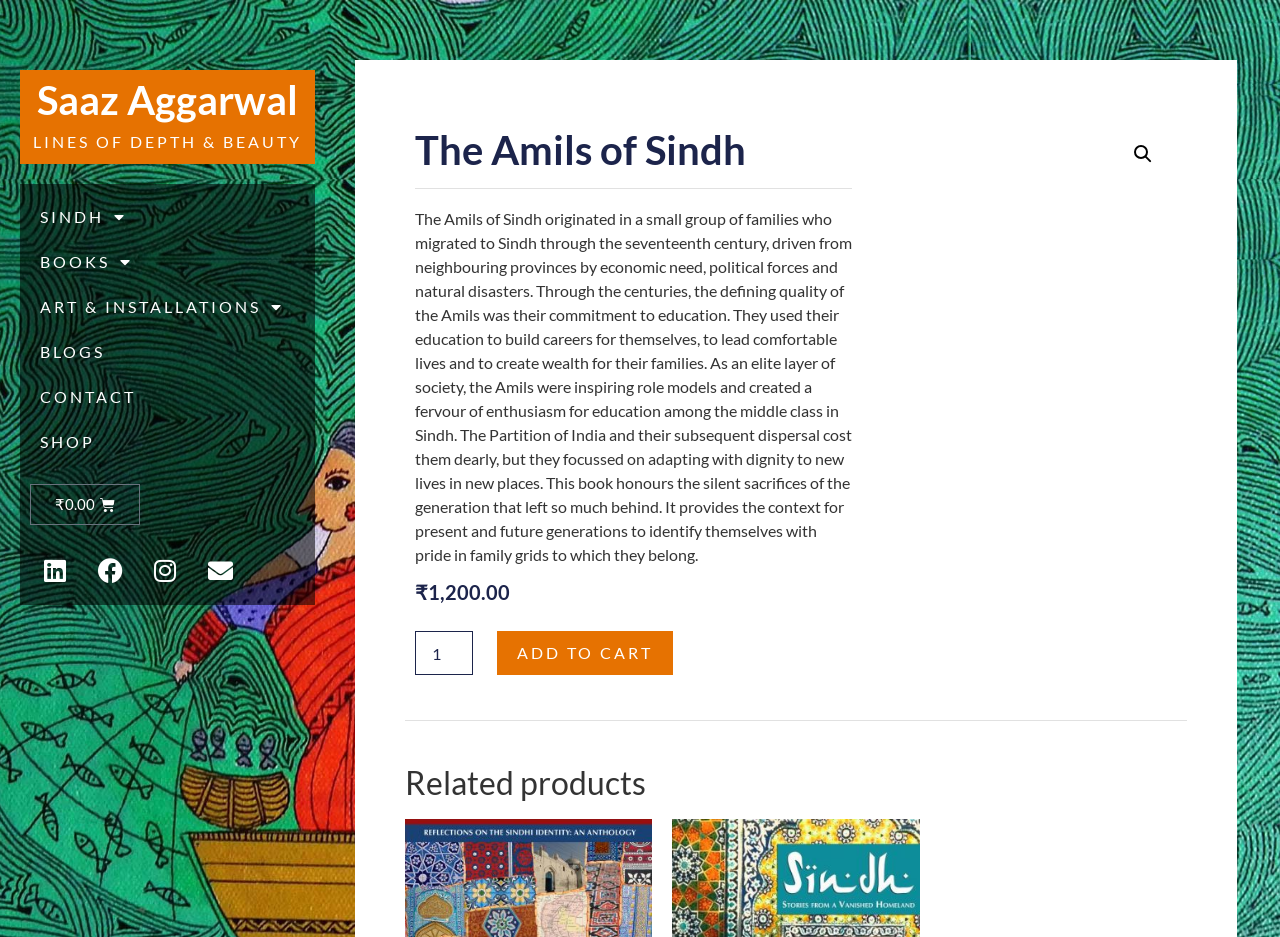Find the bounding box coordinates for the element described here: "Saaz Aggarwal".

[0.029, 0.081, 0.233, 0.132]